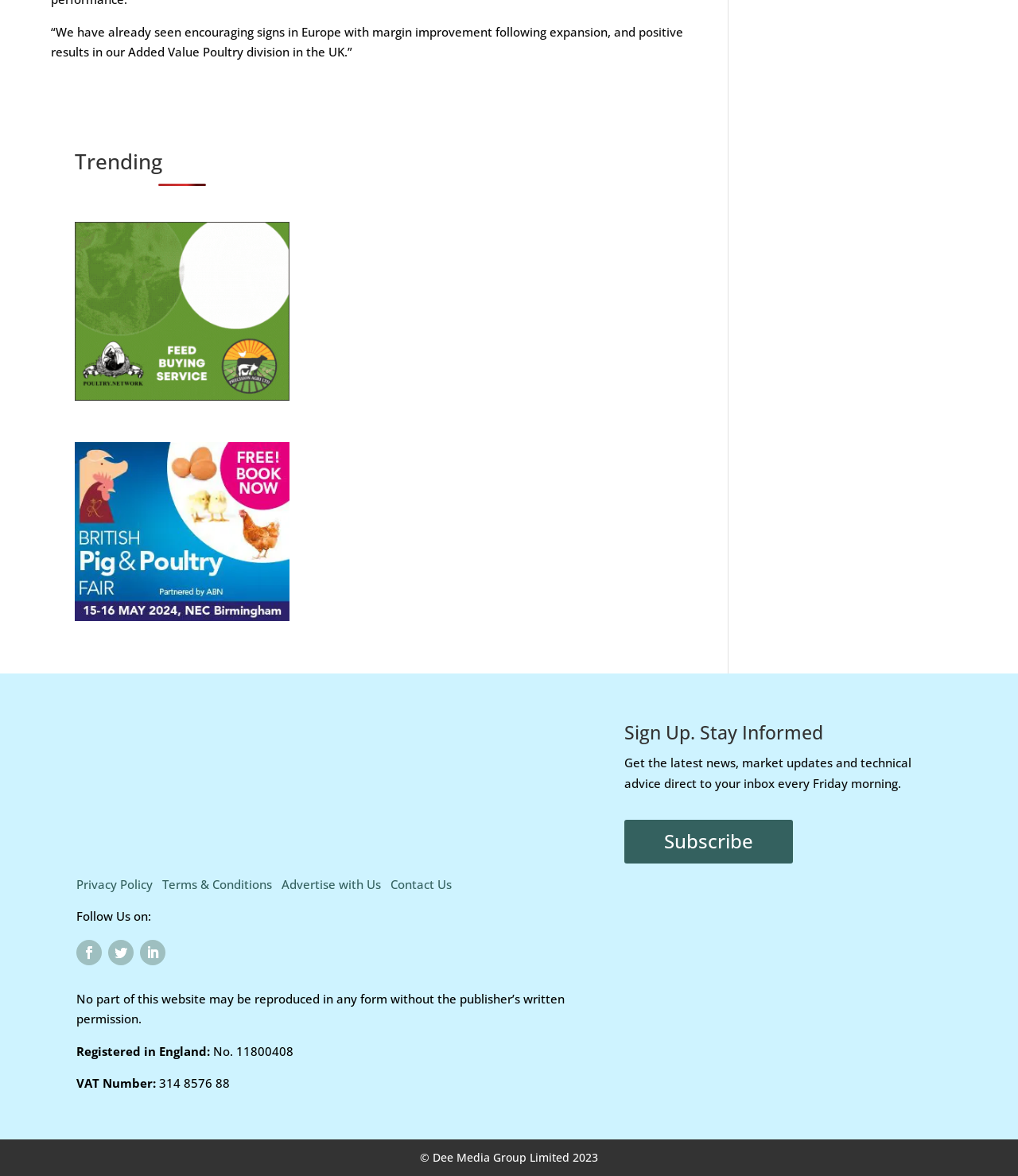How many social media links are there?
Refer to the image and respond with a one-word or short-phrase answer.

3